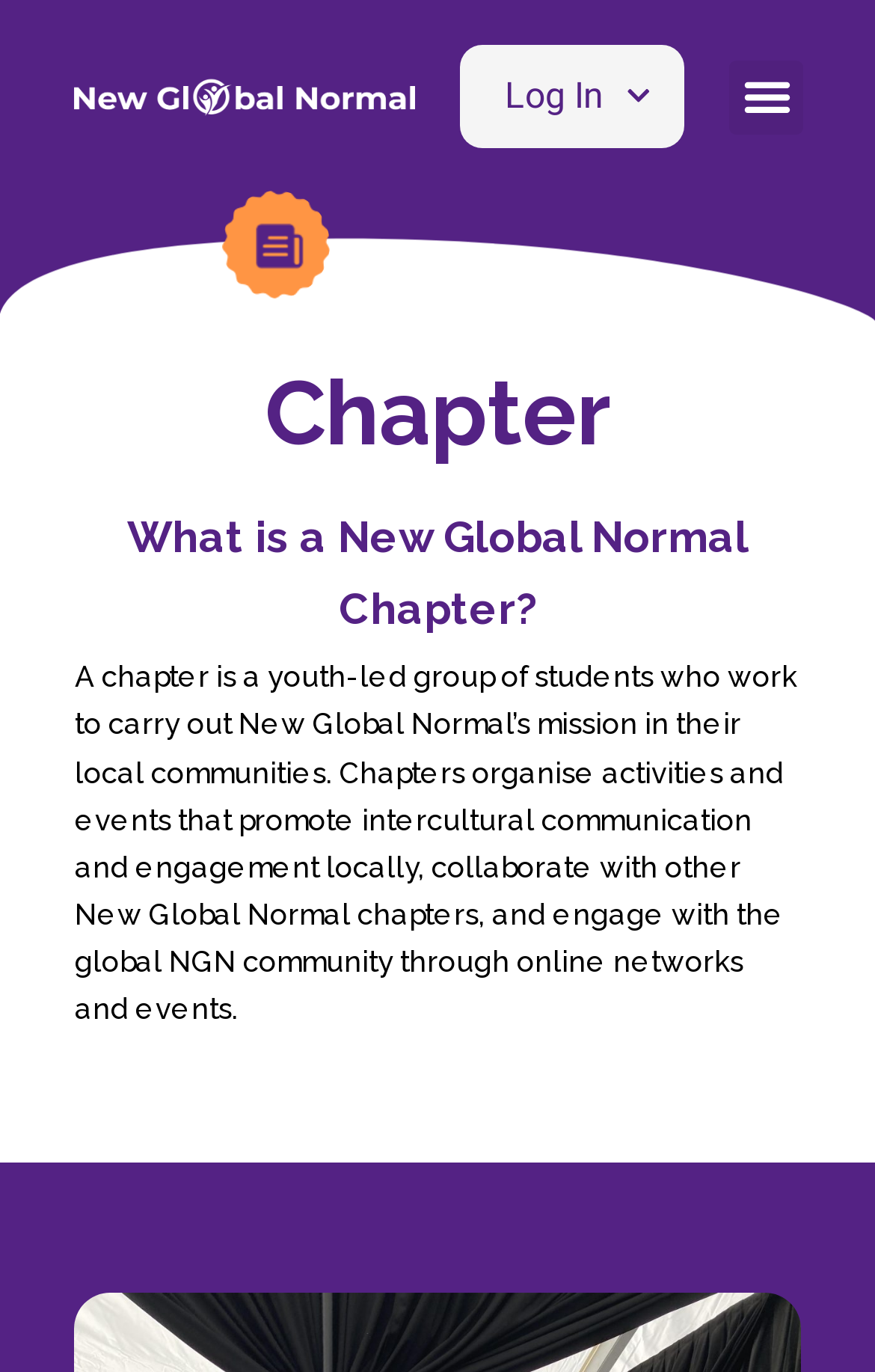Given the description: "Menu", determine the bounding box coordinates of the UI element. The coordinates should be formatted as four float numbers between 0 and 1, [left, top, right, bottom].

[0.834, 0.043, 0.918, 0.097]